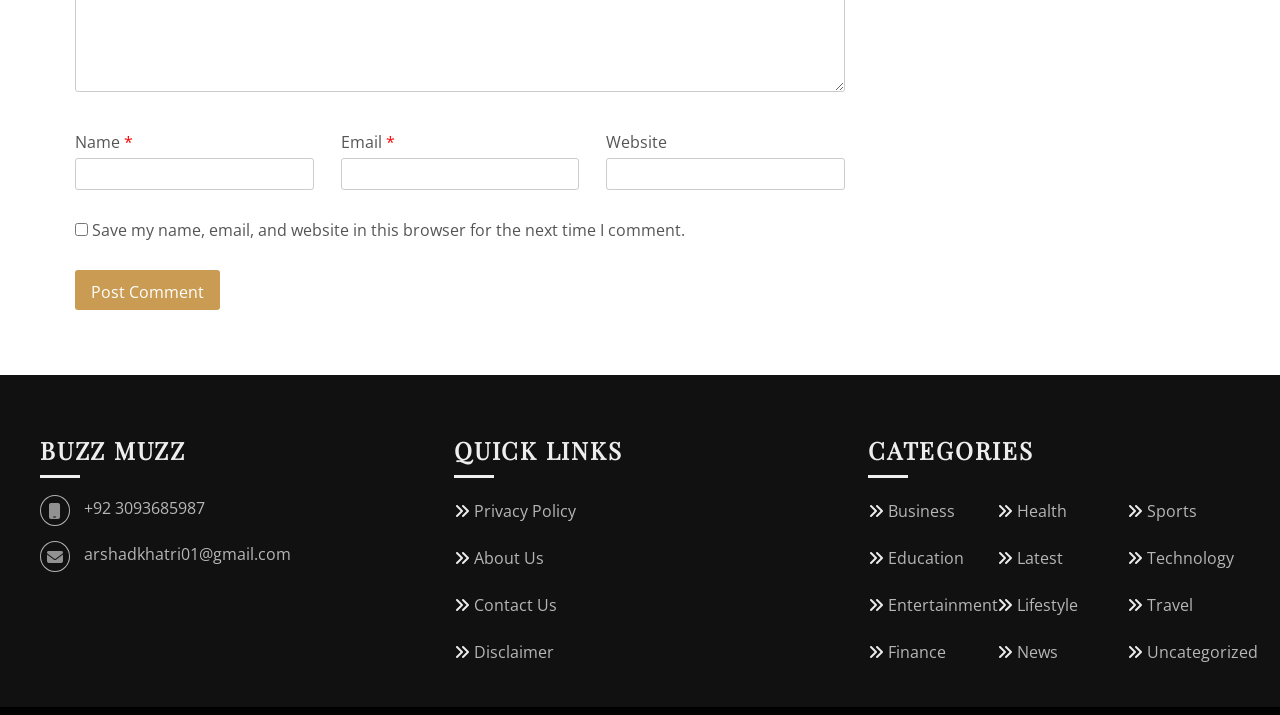Extract the bounding box coordinates for the UI element described as: "parent_node: Name * name="author"".

[0.059, 0.221, 0.245, 0.266]